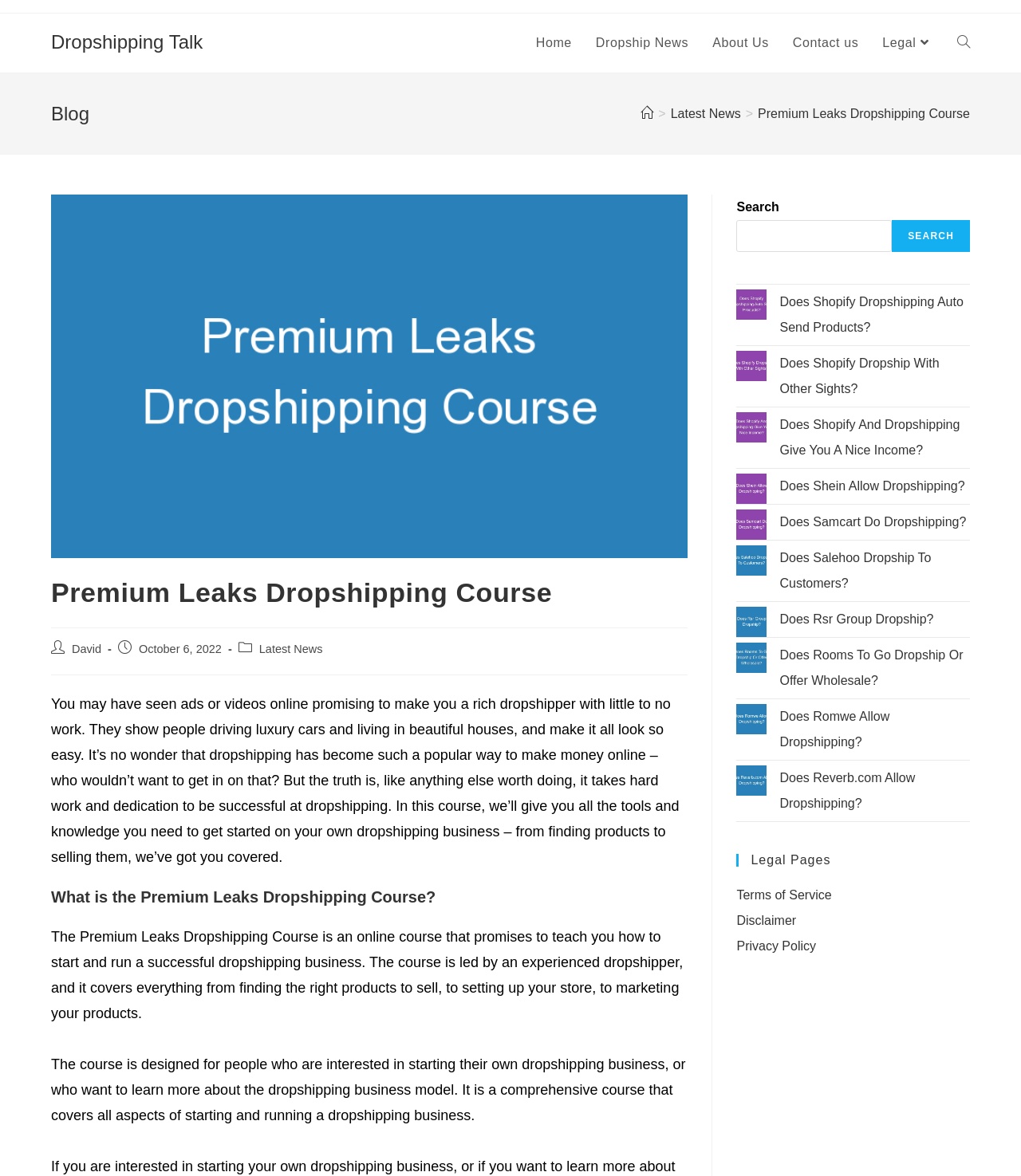Give a concise answer of one word or phrase to the question: 
What is the name of the course?

Premium Leaks Dropshipping Course